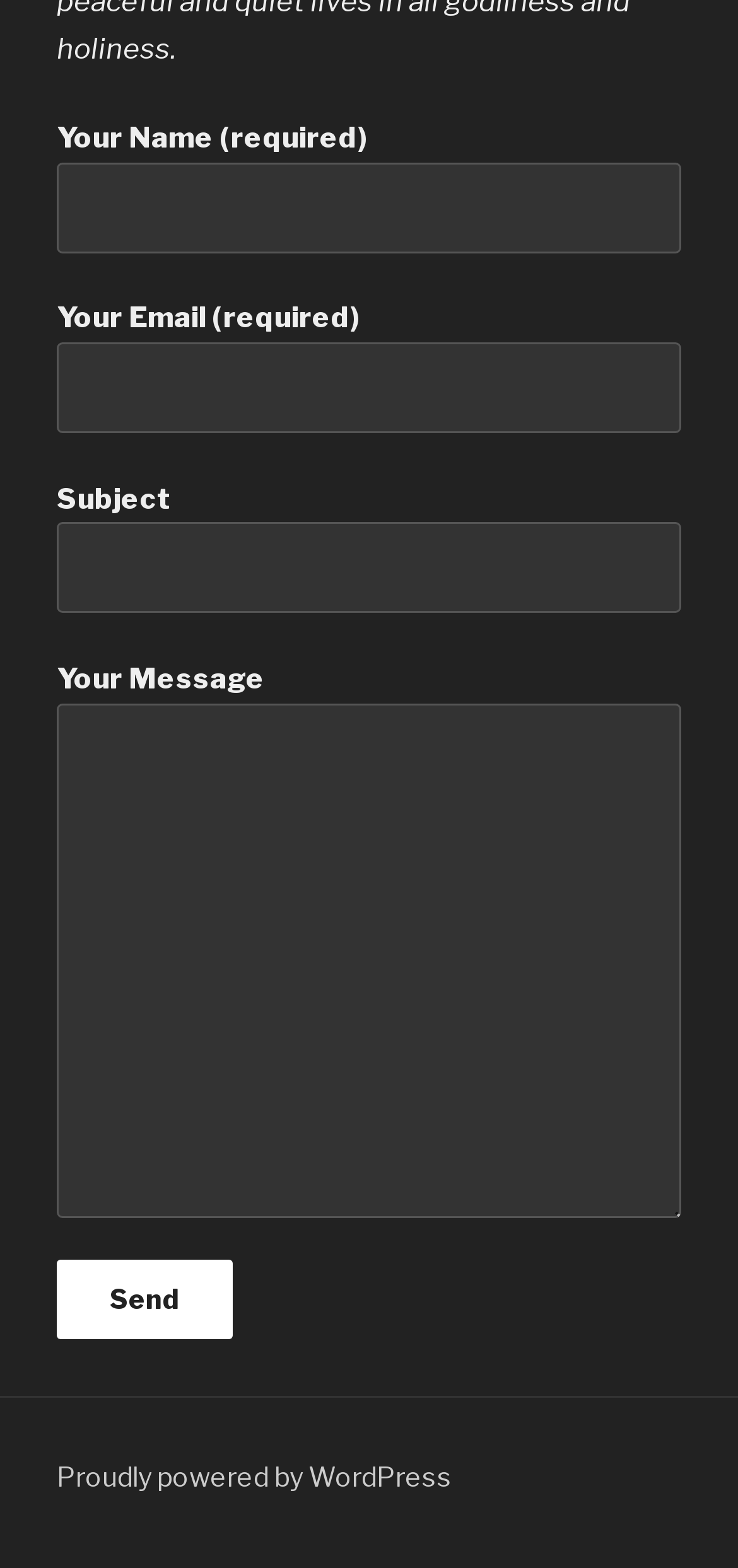How many text boxes are there?
Based on the visual, give a brief answer using one word or a short phrase.

4